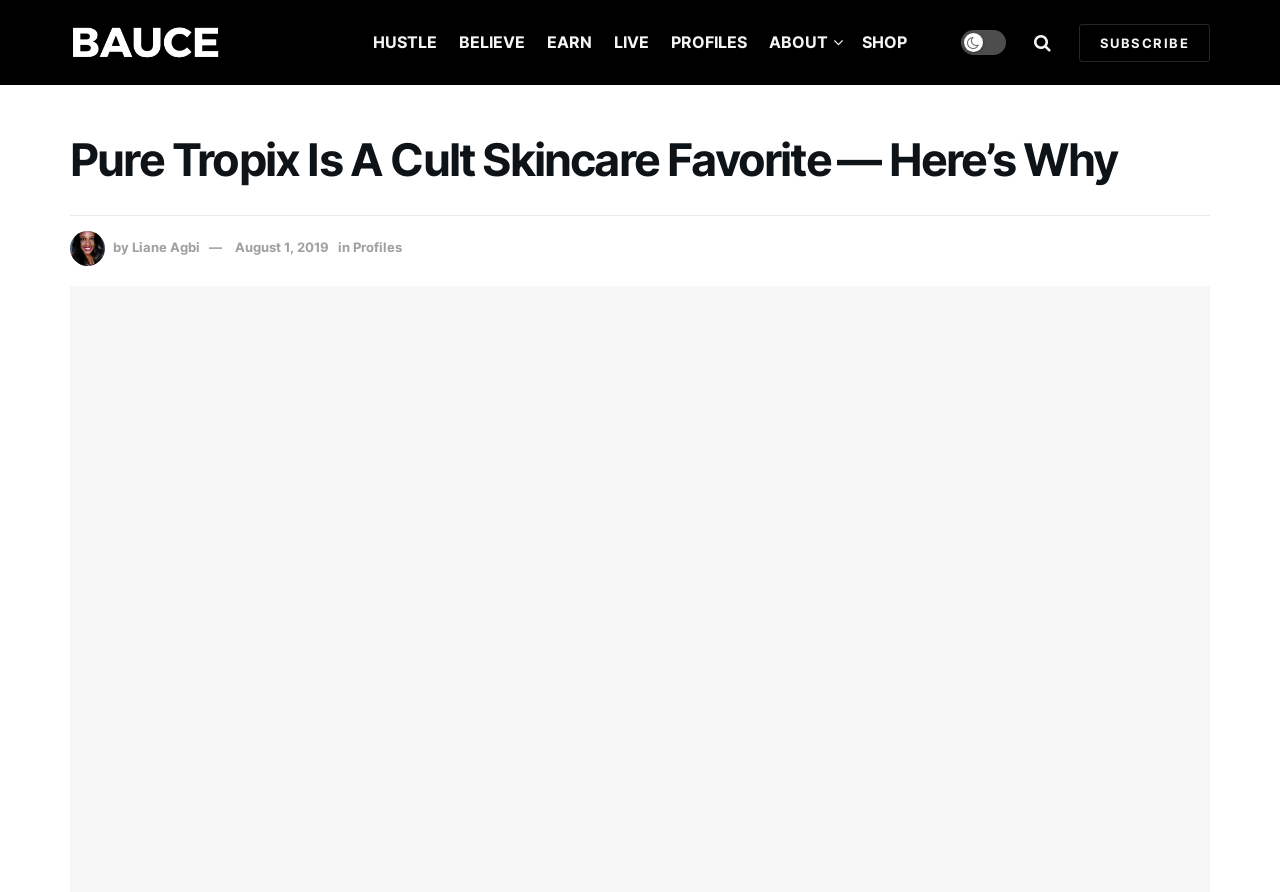What is the name of the skincare brand?
Please give a detailed answer to the question using the information shown in the image.

Based on the webpage, the brand name is mentioned in the title 'Pure Tropix Is A Cult Skincare Favorite — Here's Why' and also implied to be the main topic of the webpage.